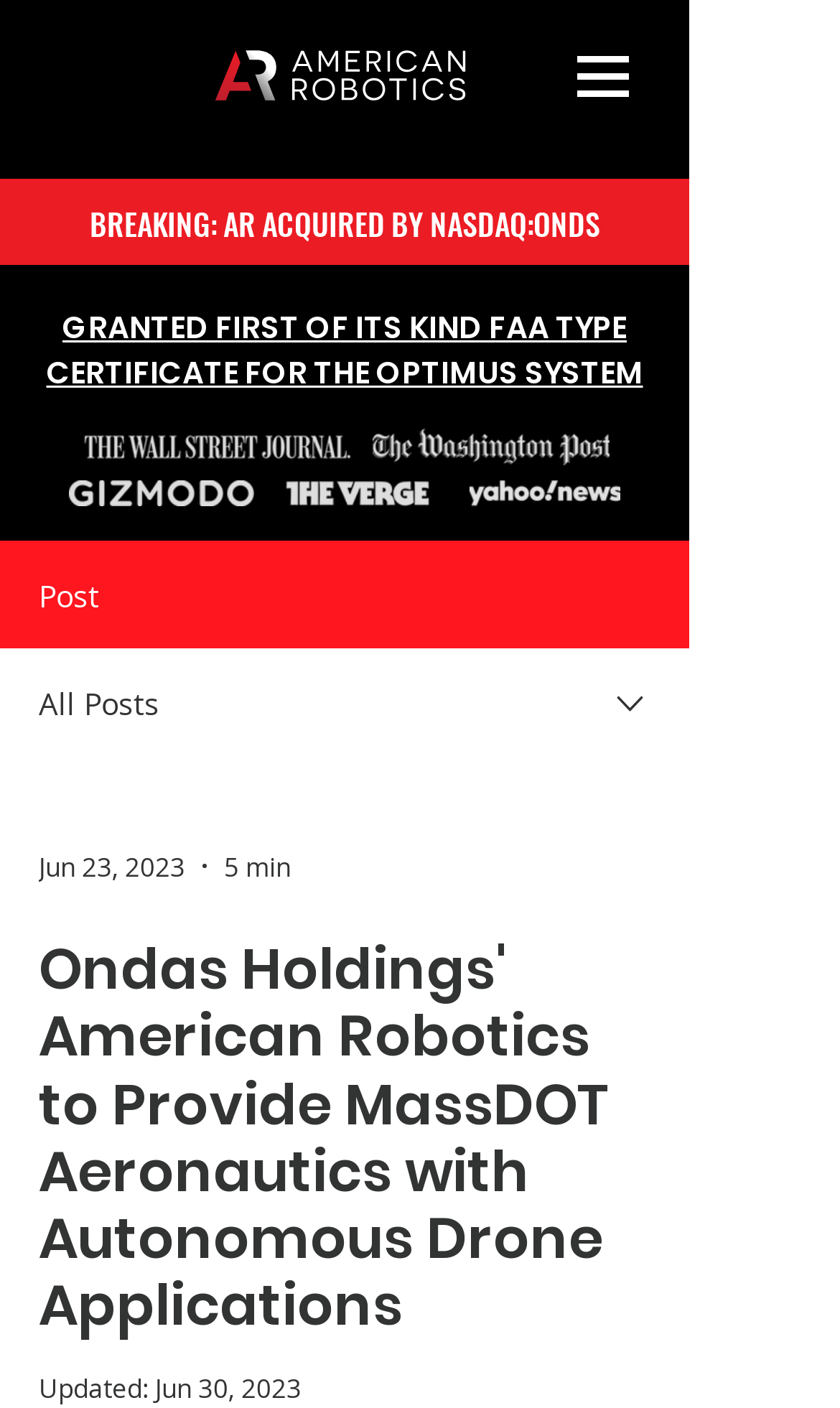What is the date of the update? Analyze the screenshot and reply with just one word or a short phrase.

Jun 30, 2023